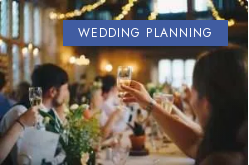Detail every aspect of the image in your description.

The image depicts a joyful wedding celebration scene, capturing guests raising their glasses in a toast amidst an elegantly decorated venue. Soft string lights adorn the space, creating a warm and inviting atmosphere, while tables are adorned with fresh floral arrangements, enhancing the festive vibe. A bold blue banner at the top reads "WEDDING PLANNING," emphasizing the theme of the occasion. This moment captures the spirit of celebration and camaraderie that is essential in wedding planning, highlighting the importance of gathering loved ones to commemorate special milestones.